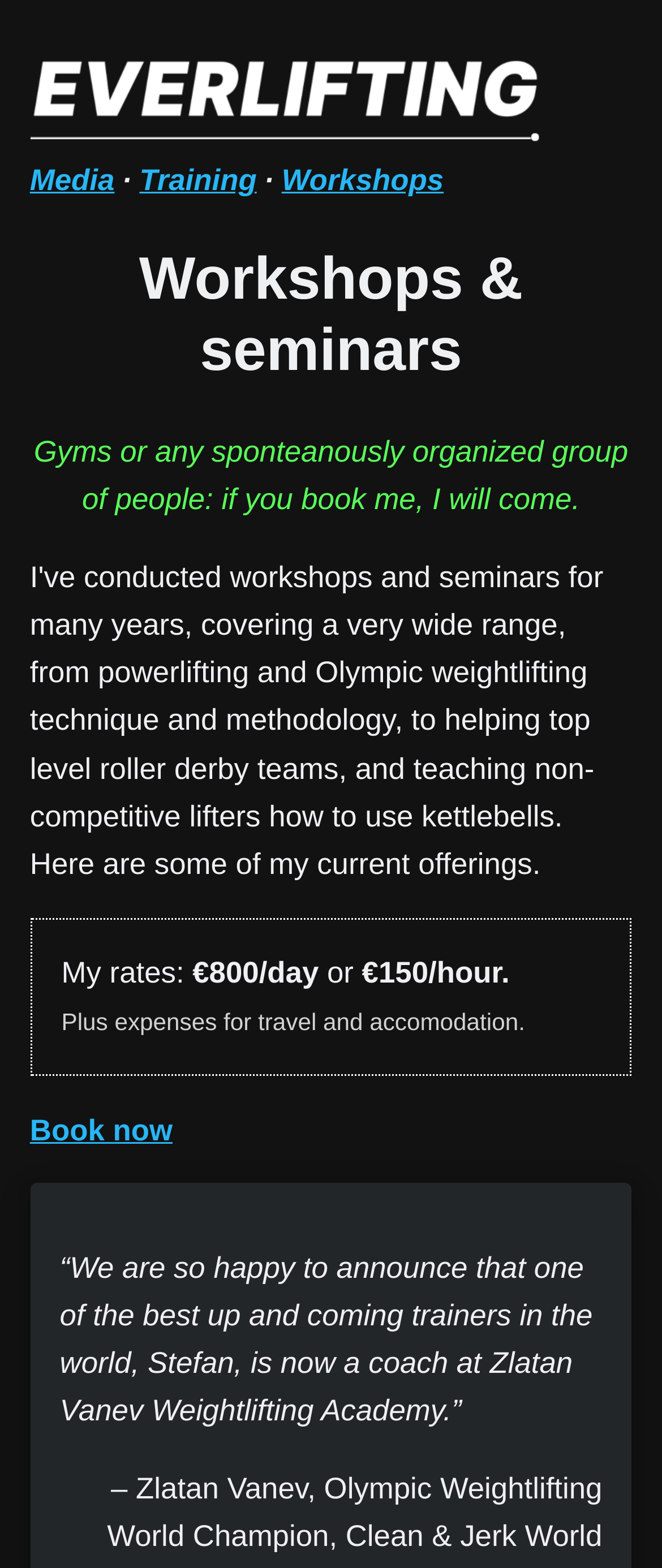Explain the webpage's layout and main content in detail.

The webpage is titled "Everlifting - Strength training demystified" and provides resources on powerlifting, Olympic weightlifting, and general strength training. At the top, there is a logo image accompanied by a link. Below the logo, there is a navigation menu with four links: "Media", "Training", and "Workshops", separated by a dot. 

The "Workshops" section is prominent, taking up most of the page. It has a heading "Workshops & seminars" followed by a description of the workshops, stating that the trainer will come to gyms or spontaneously organized groups. The rates for the workshops are listed: €800 per day and €150 per hour, with additional expenses for travel and accommodation. There is a "Book now" link below the rates.

At the bottom of the page, there is a testimonial quote from Zlatan Vanev Weightlifting Academy, praising one of the trainers, Stefan.